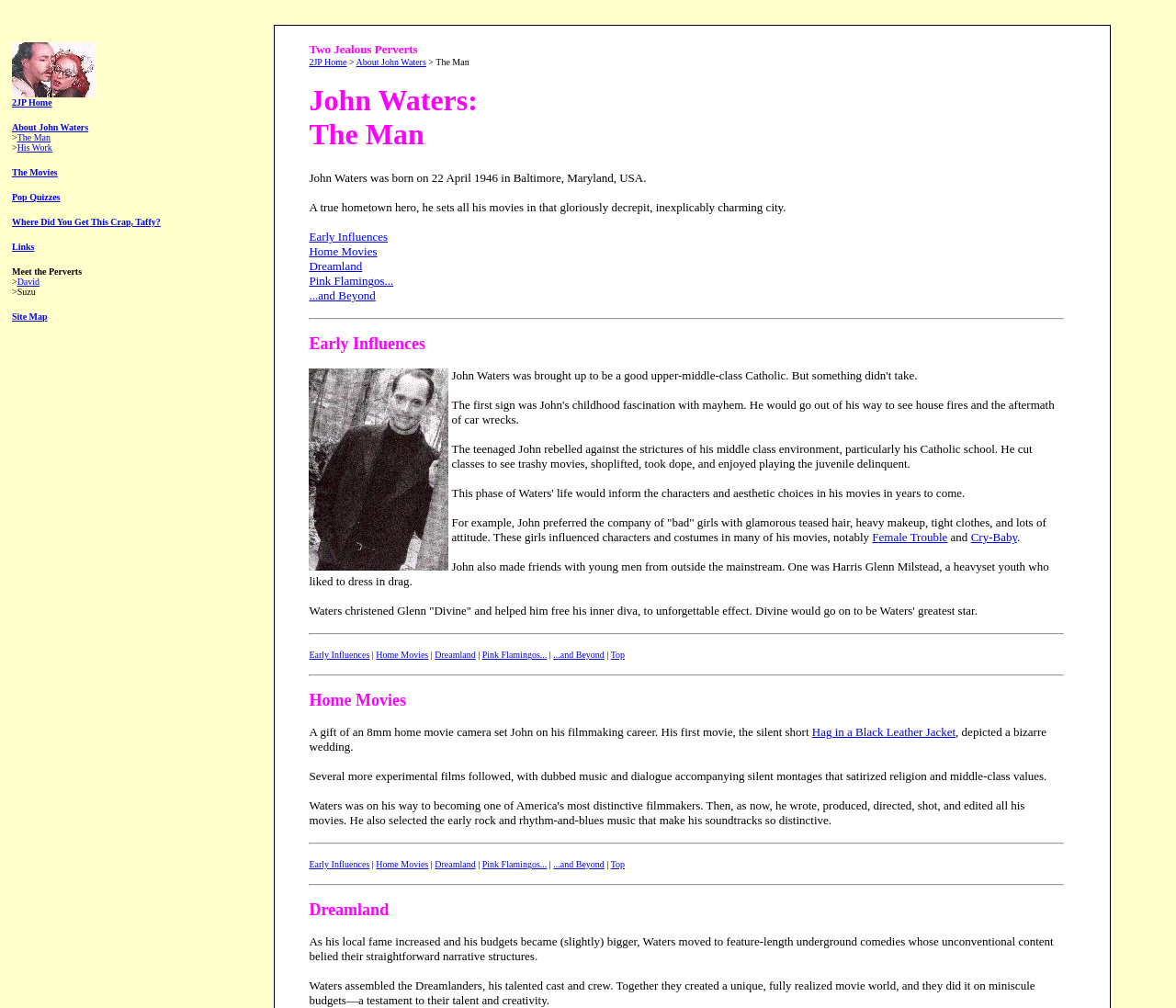What is the name of the link above 'Meet the Perverts'?
Use the information from the screenshot to give a comprehensive response to the question.

The link above 'Meet the Perverts' is 'David', which is likely a link to a page about David, one of the perverts.